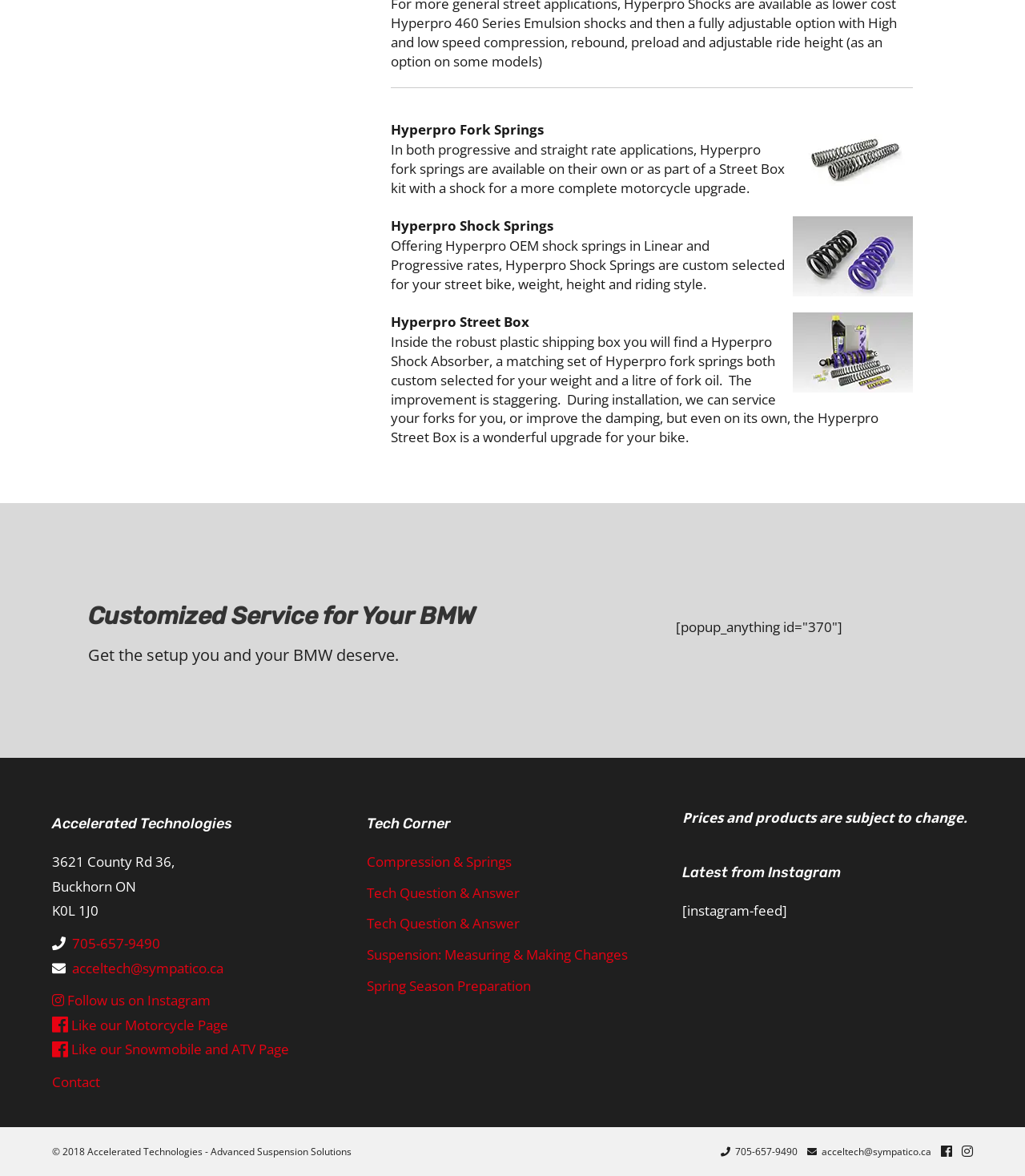Identify the bounding box coordinates of the clickable region necessary to fulfill the following instruction: "View 'Compression & Springs'". The bounding box coordinates should be four float numbers between 0 and 1, i.e., [left, top, right, bottom].

[0.358, 0.725, 0.499, 0.741]